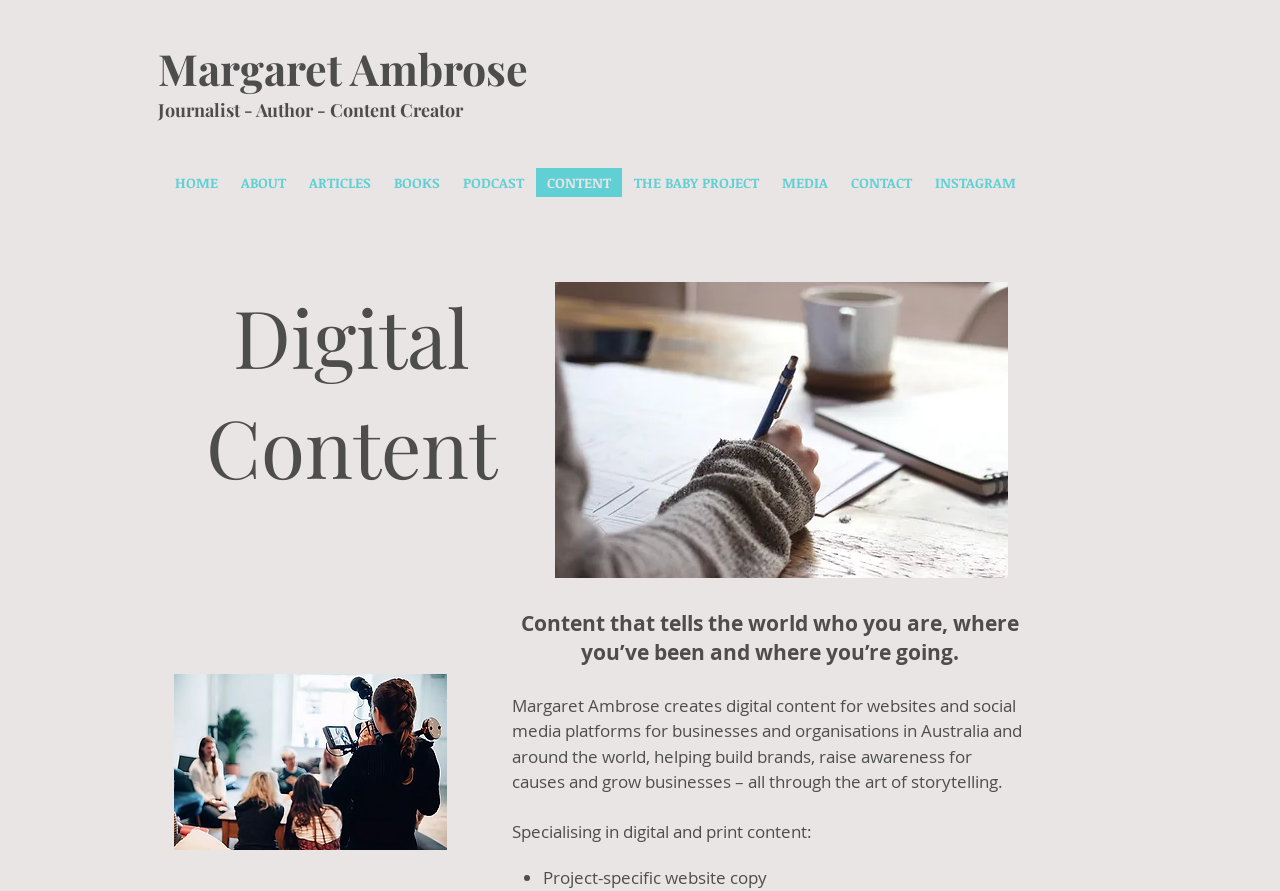Give a detailed explanation of the elements present on the webpage.

The webpage is about Margaret Ambrose, an award-winning journalist, best-selling author, and experienced content marketing specialist. At the top of the page, there is a heading with her name, "Margaret Ambrose", which is also a link. Below this, there is another heading that describes her profession, "Journalist - Author - Content Creator", which is also a link.

To the right of these headings, there is a navigation menu labeled "Site" that contains 11 links: "HOME", "ABOUT", "ARTICLES", "BOOKS", "PODCAST", "CONTENT", "THE BABY PROJECT", "MEDIA", "CONTACT", "INSTAGRAM". These links are arranged horizontally and take up a significant portion of the top section of the page.

Below the navigation menu, there is a section with a heading "Digital Content". This section contains two images, one on the left and one on the right. The left image is "wordability3.jpg", and the right image is "Screen Shot 2020-05-17 at 12.49.25 pm.pn". 

Below the images, there are several blocks of text. The first block describes the type of content that Margaret Ambrose creates, stating that it "tells the world who you are, where you’ve been and where you’re going." The next block is a heading with no text, followed by a paragraph that describes Margaret's work in creating digital content for businesses and organizations. 

The final section of the page lists Margaret's specialties in digital and print content, including project-specific website copy, which is marked with a bullet point.